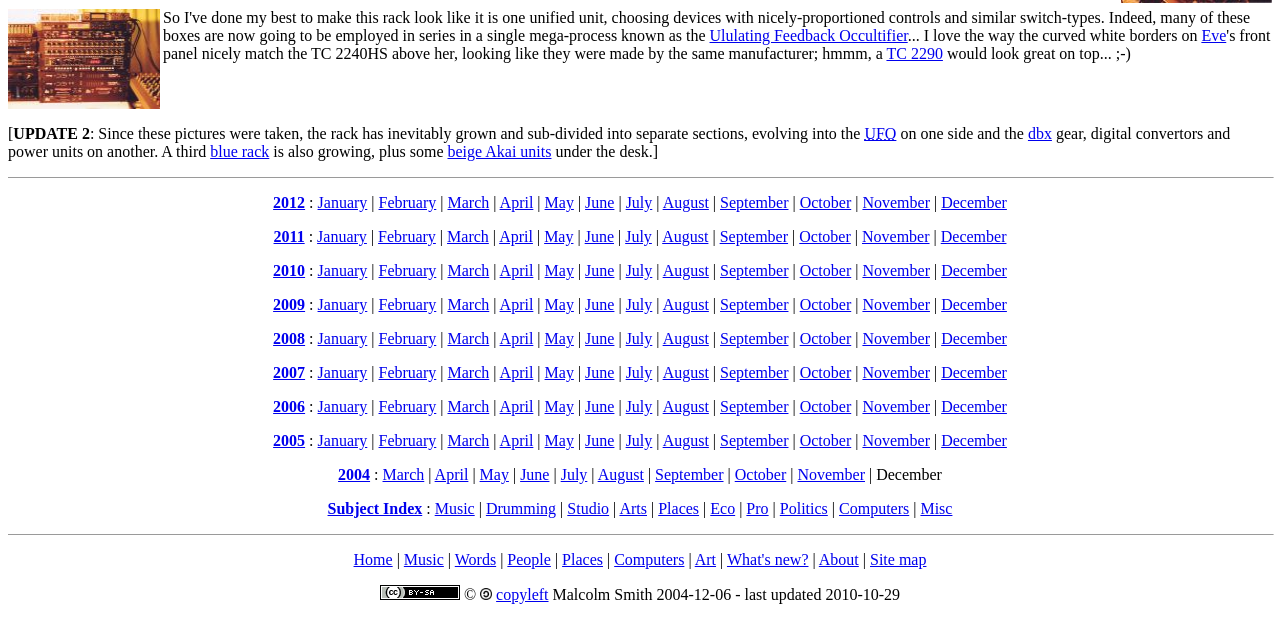What is the color of the Akai units?
Use the image to answer the question with a single word or phrase.

Beige